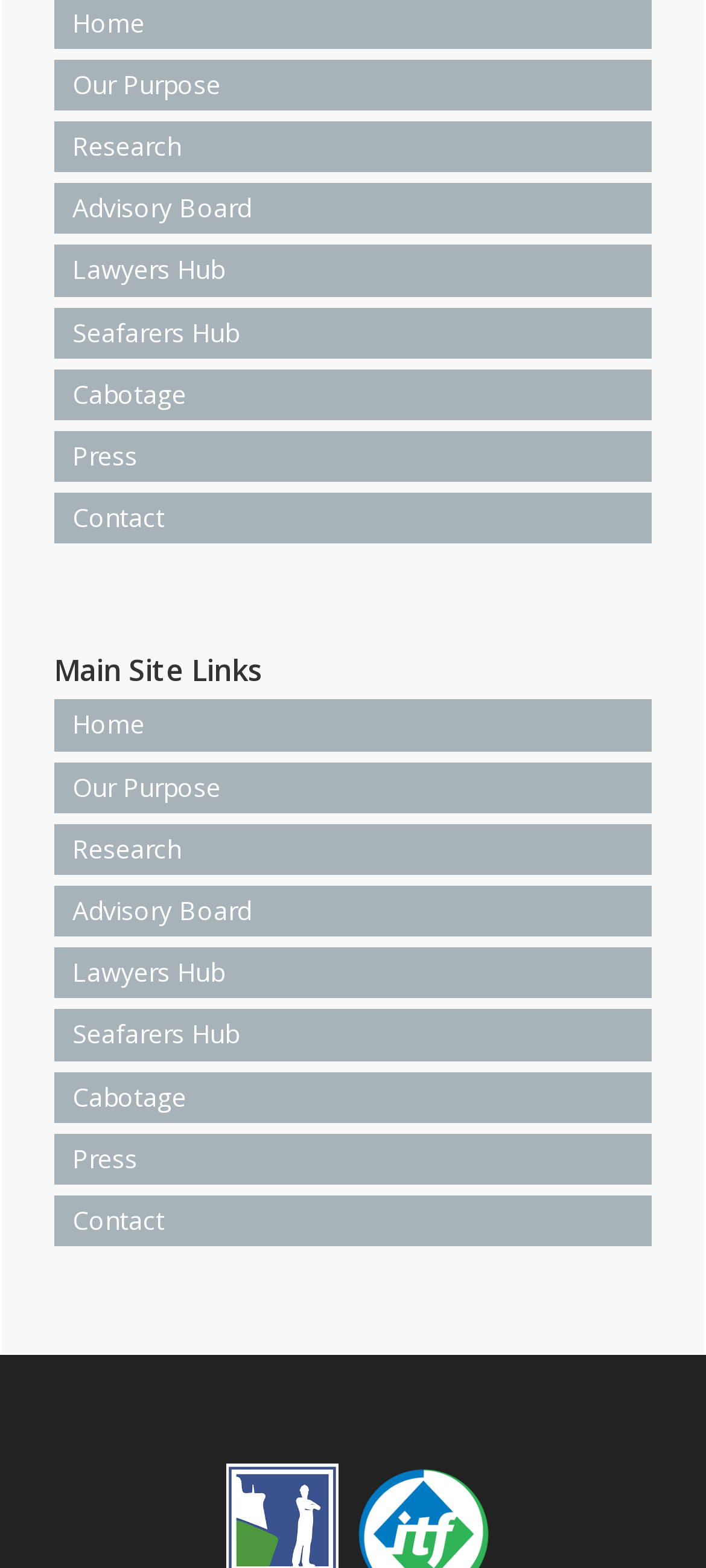What is the purpose of the 'Lawyers Hub' link?
Based on the image, respond with a single word or phrase.

Unknown